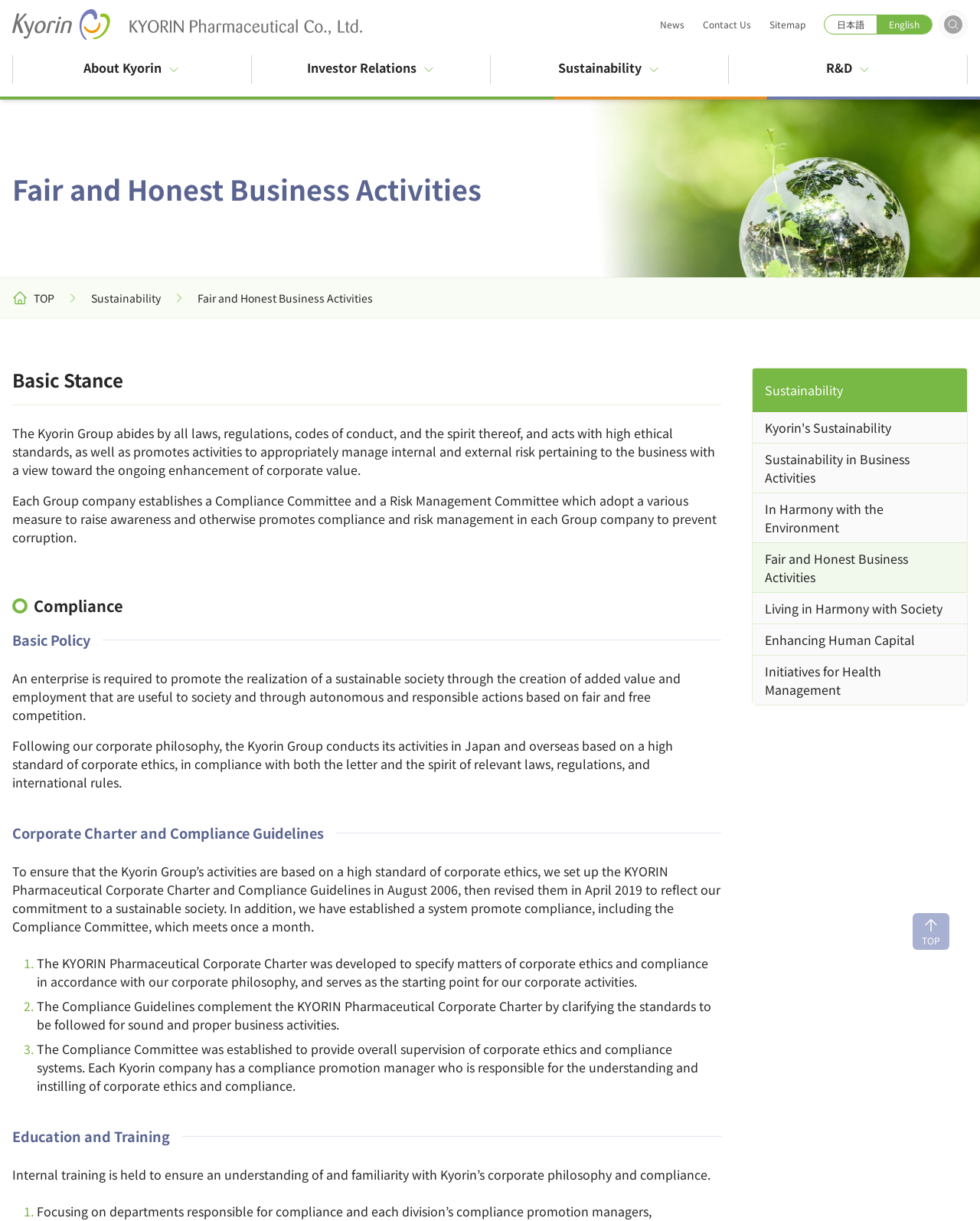Please identify the bounding box coordinates for the region that you need to click to follow this instruction: "Click the 'News' link".

[0.673, 0.014, 0.698, 0.025]